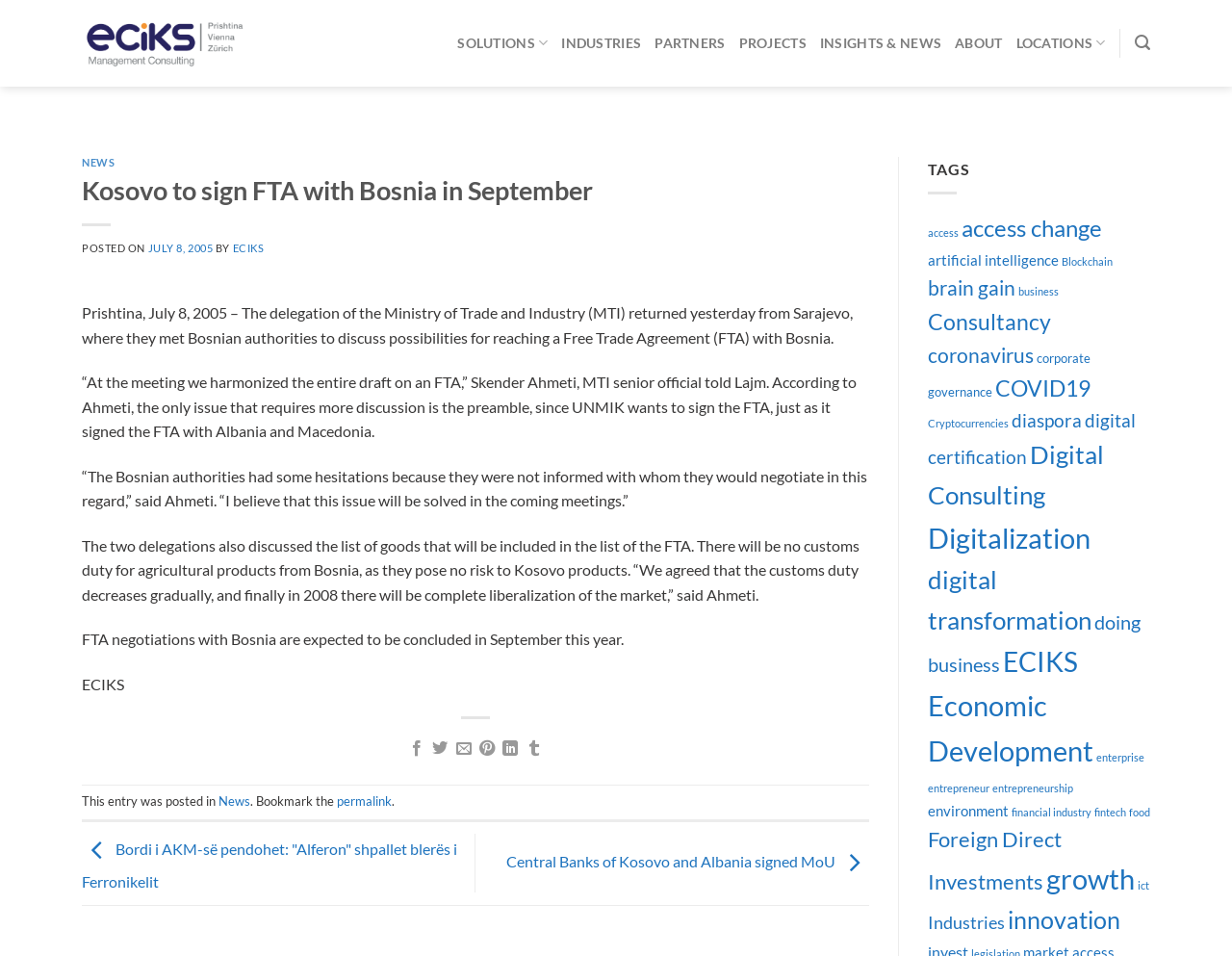Please identify the bounding box coordinates of the element's region that should be clicked to execute the following instruction: "Visit the 'ECIKS' website". The bounding box coordinates must be four float numbers between 0 and 1, i.e., [left, top, right, bottom].

[0.066, 0.011, 0.199, 0.08]